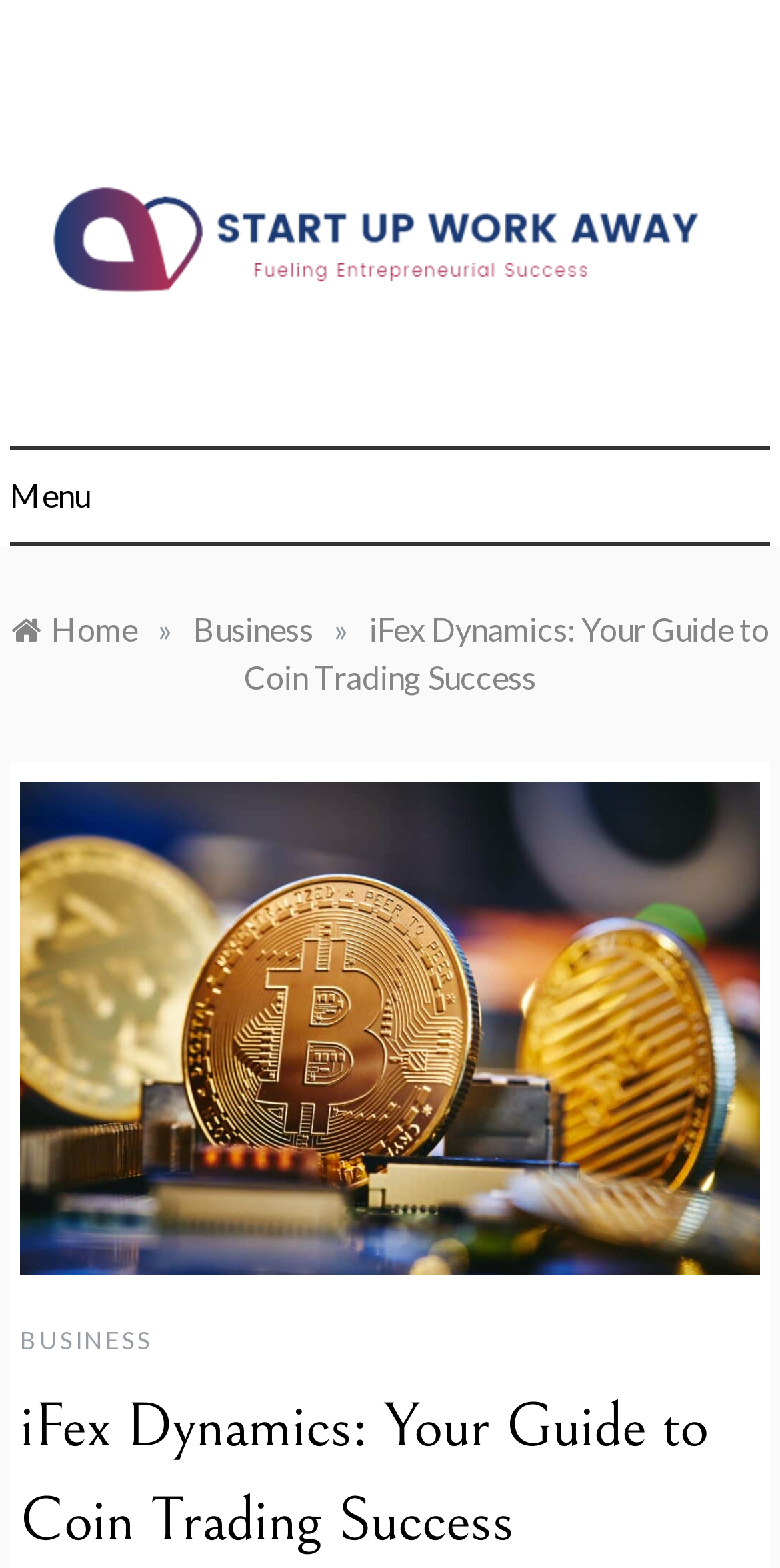Using the element description: "Start Up Work Away", determine the bounding box coordinates. The coordinates should be in the format [left, top, right, bottom], with values between 0 and 1.

[0.154, 0.224, 0.846, 0.374]